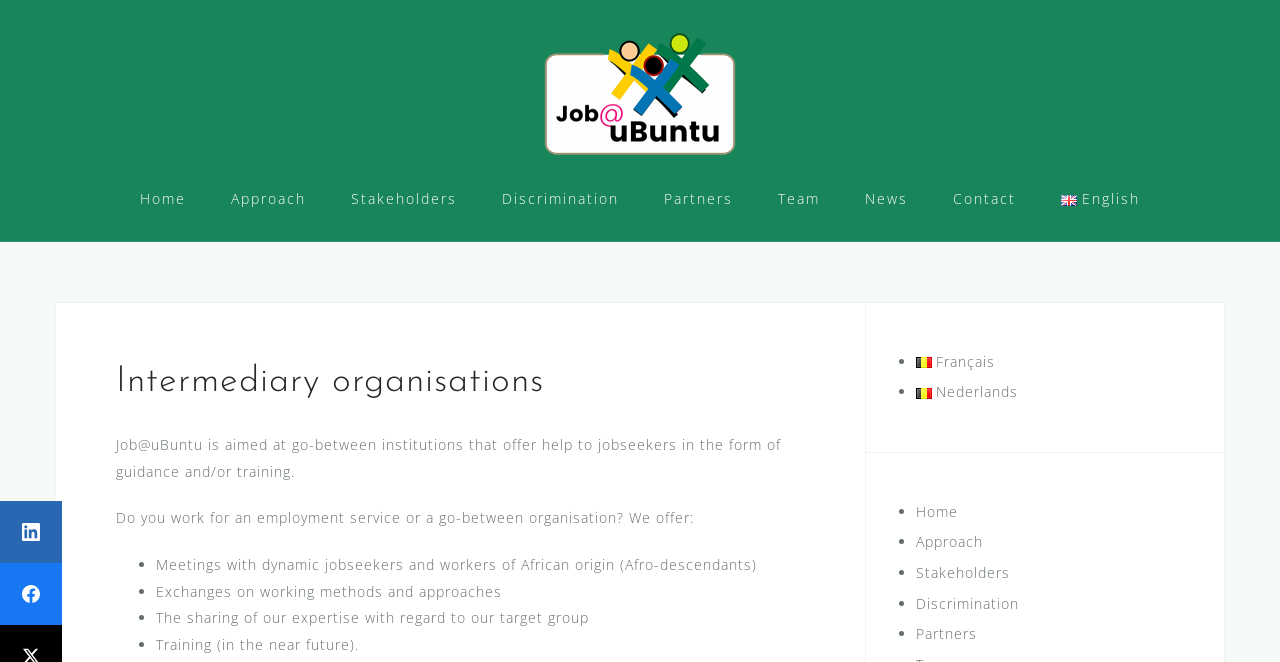Please provide a comprehensive response to the question based on the details in the image: What type of social media platforms are linked on the webpage?

The webpage contains links to social media platforms, specifically LinkedIn and Facebook, which are indicated by the link elements with IDs 78 and 80, respectively.